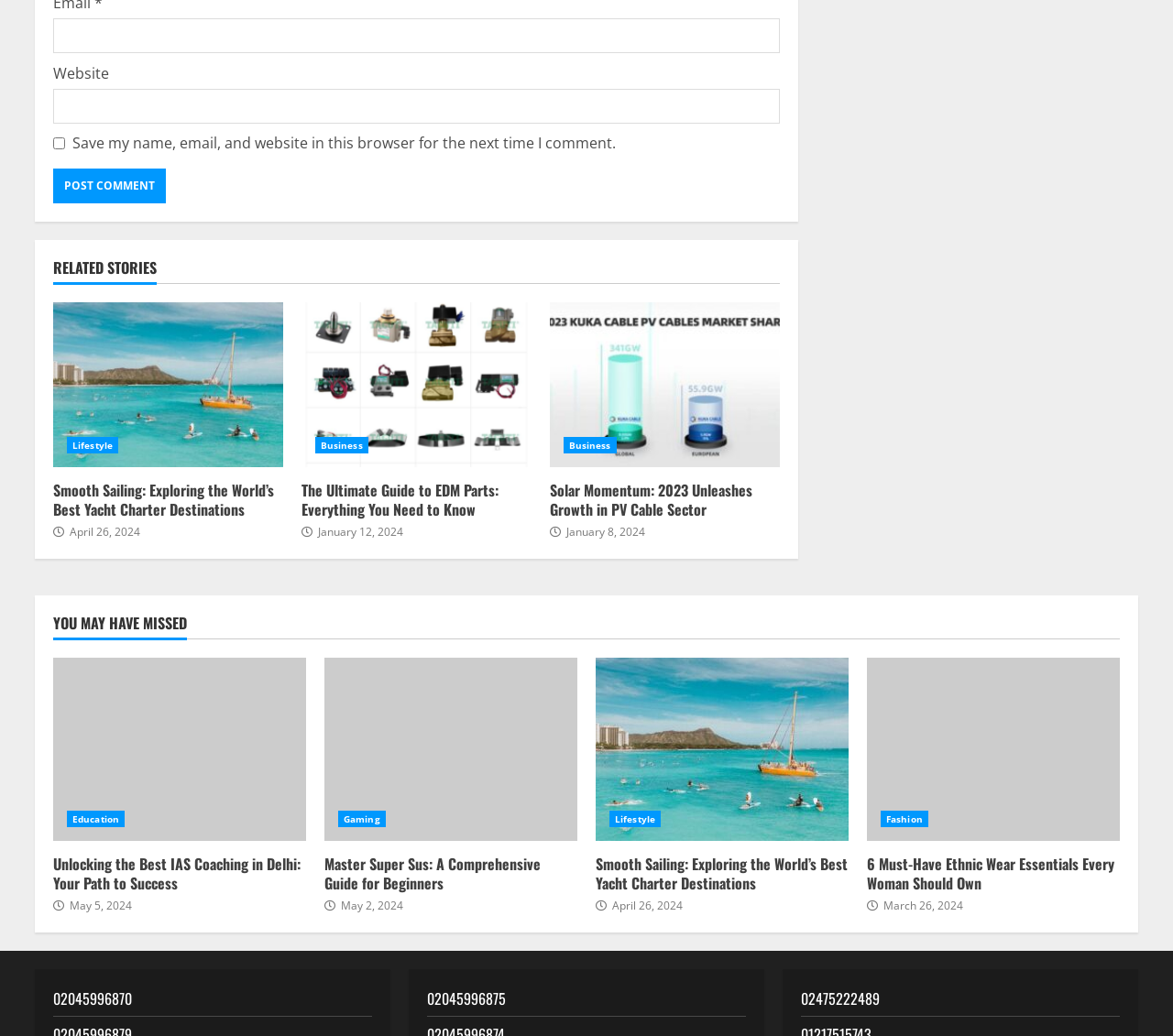What is the purpose of the checkbox?
Refer to the image and respond with a one-word or short-phrase answer.

Save my name, email, and website